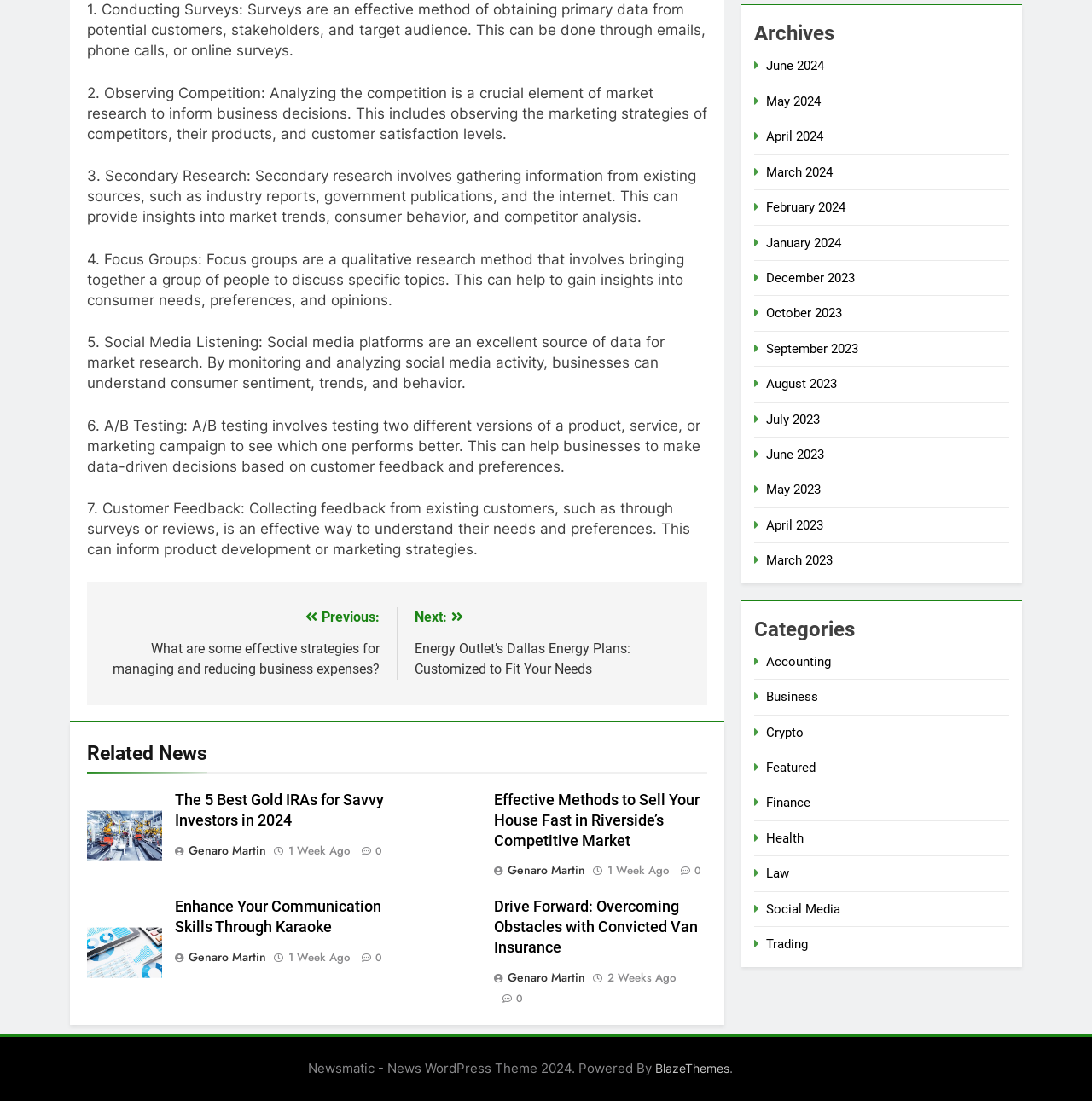Please find the bounding box coordinates of the section that needs to be clicked to achieve this instruction: "Visit the BlazeThemes website".

[0.6, 0.964, 0.668, 0.977]